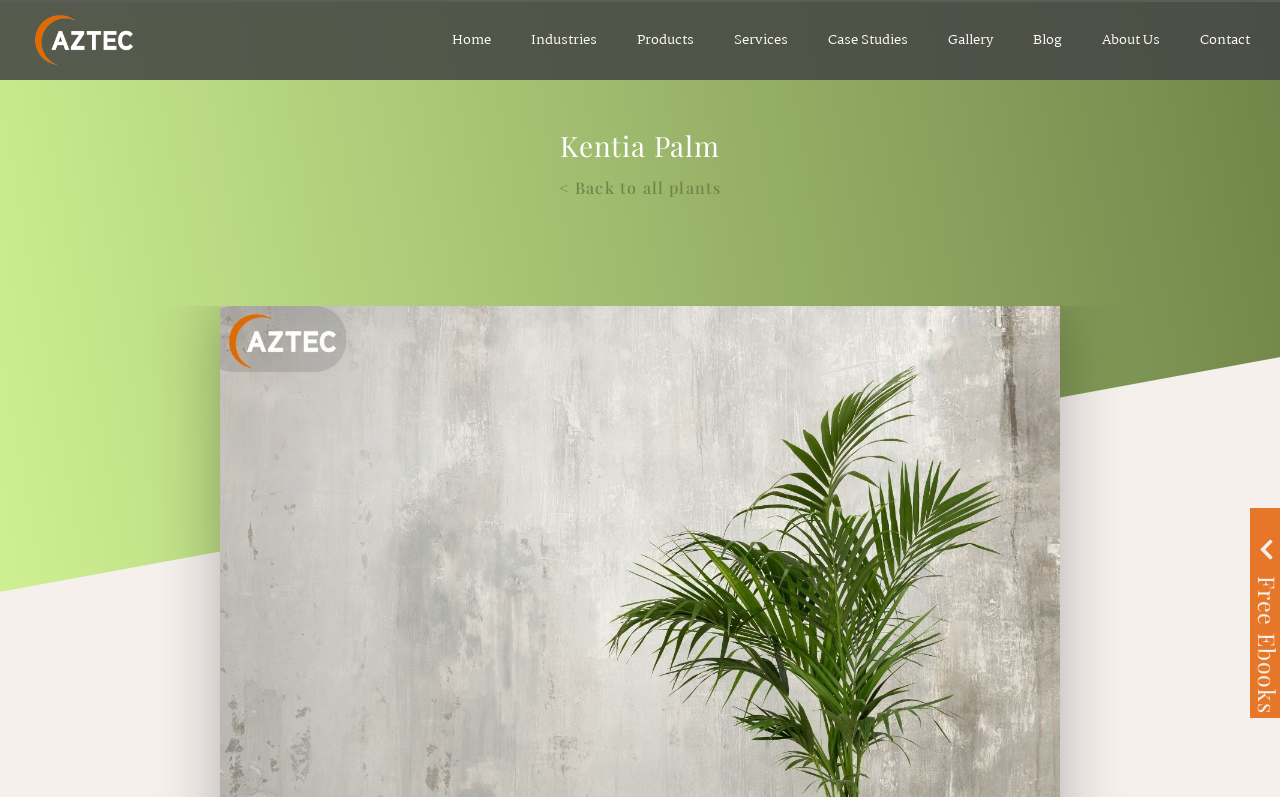Is there a link to go back to all plants?
From the details in the image, answer the question comprehensively.

I found a link with the text '< Back to all plants', which indicates that it is a link to go back to all plants. This link is located below the heading 'Kentia Palm'.